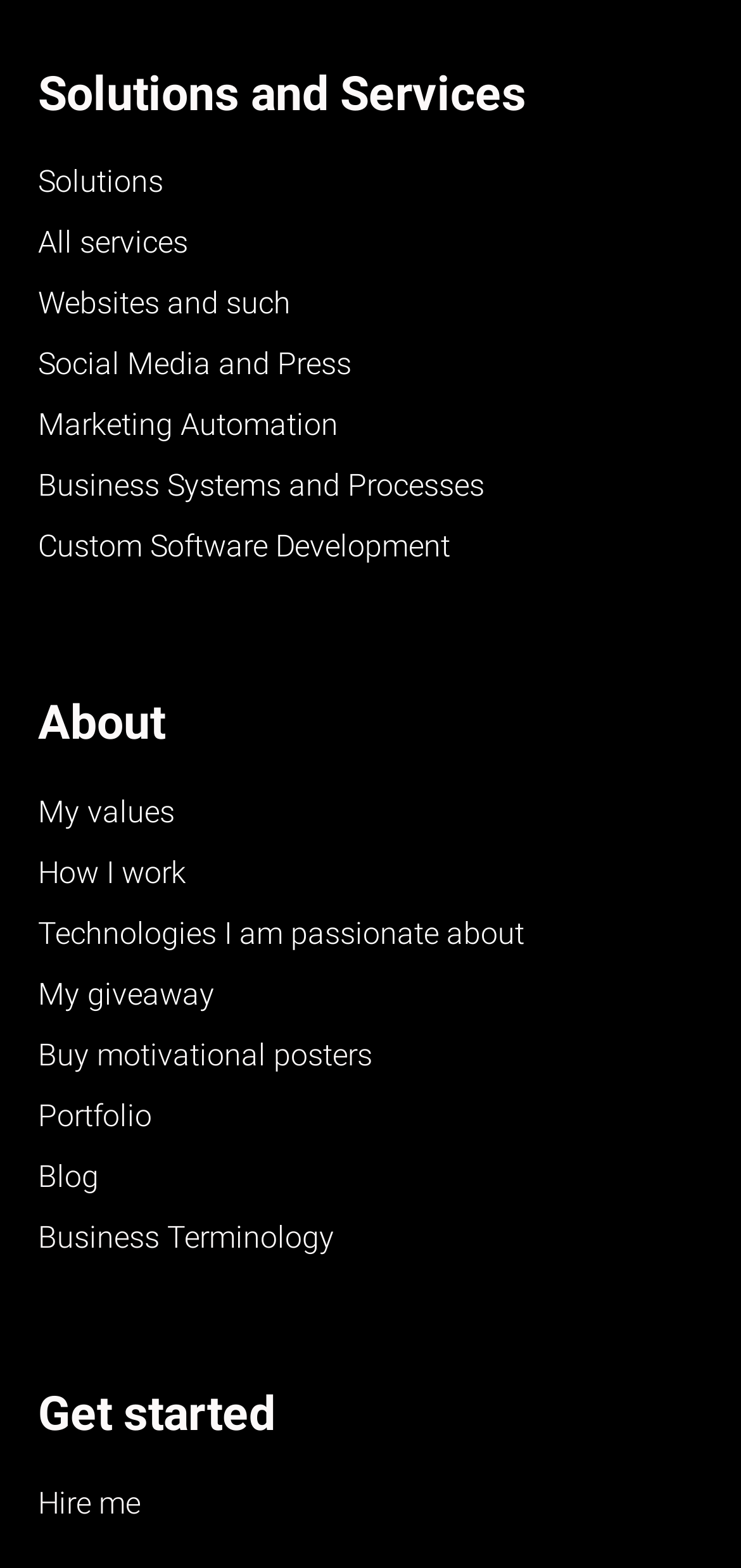Provide the bounding box coordinates of the section that needs to be clicked to accomplish the following instruction: "View solutions and services."

[0.051, 0.042, 0.71, 0.077]